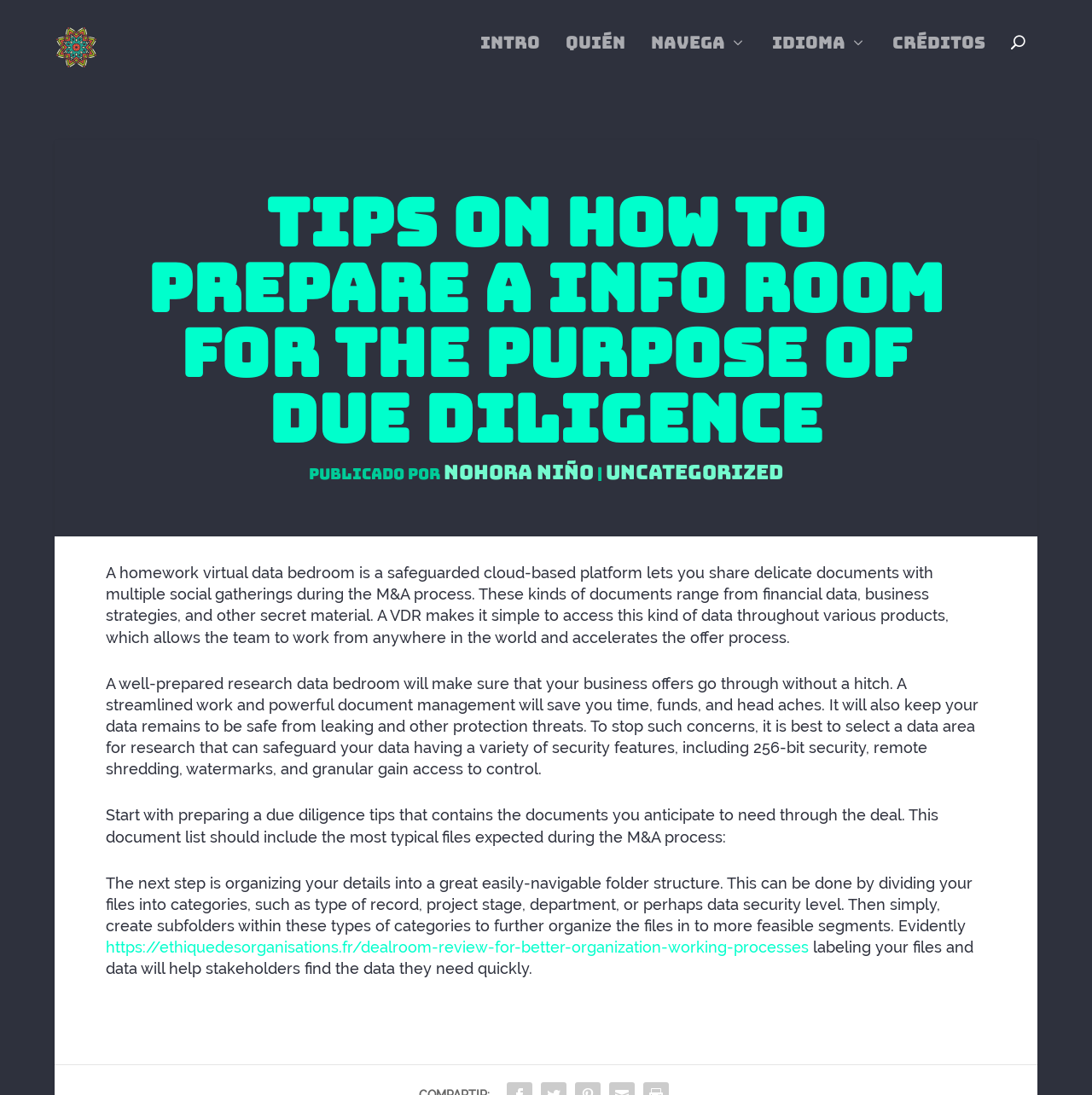Identify the bounding box coordinates for the region of the element that should be clicked to carry out the instruction: "Share the article". The bounding box coordinates should be four float numbers between 0 and 1, i.e., [left, top, right, bottom].

[0.384, 0.983, 0.448, 0.996]